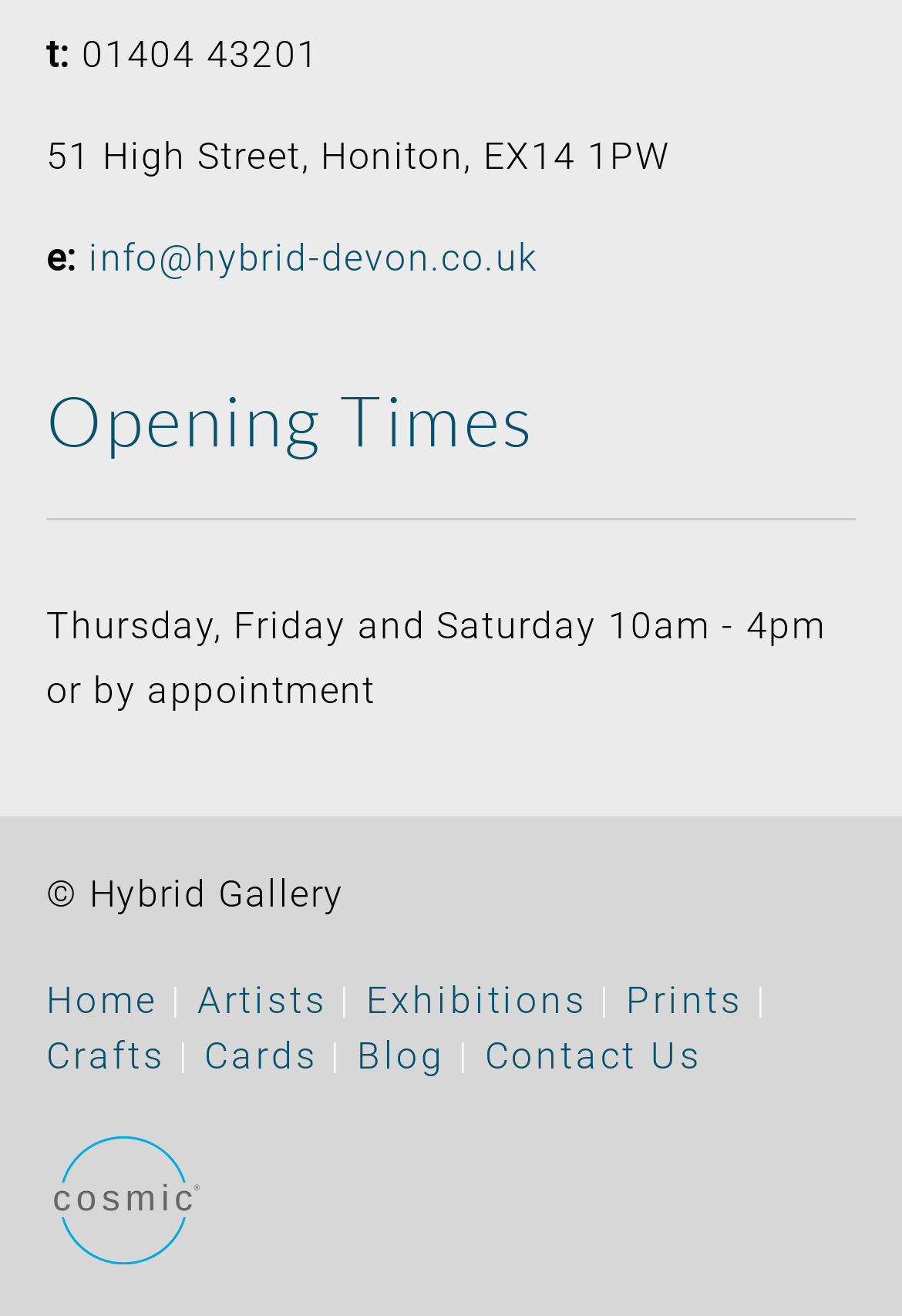Give a one-word or one-phrase response to the question:
What is the telephone number of Hybrid Gallery?

01404 43201